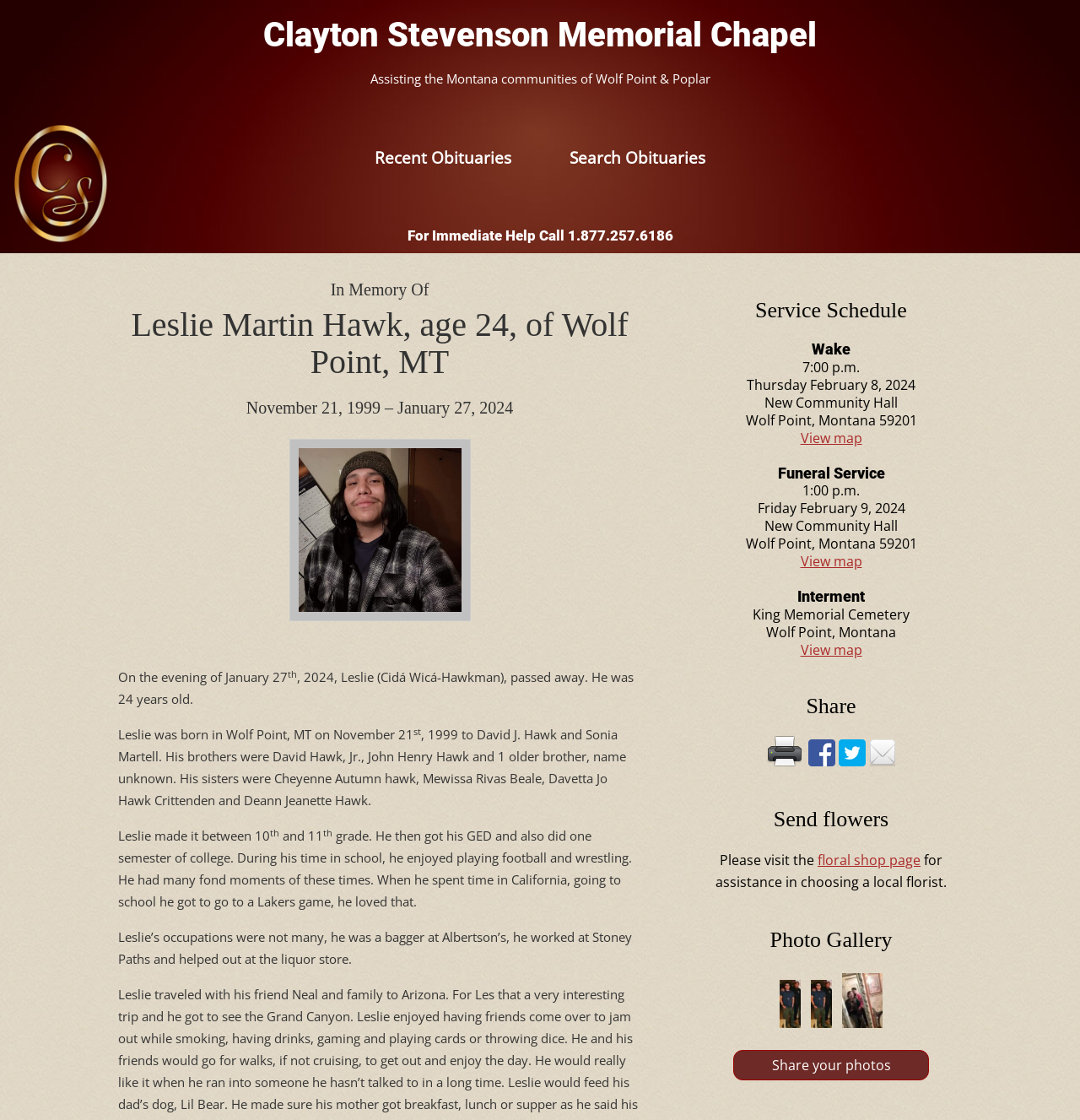Please identify the coordinates of the bounding box for the clickable region that will accomplish this instruction: "Share your photos".

[0.679, 0.937, 0.86, 0.964]